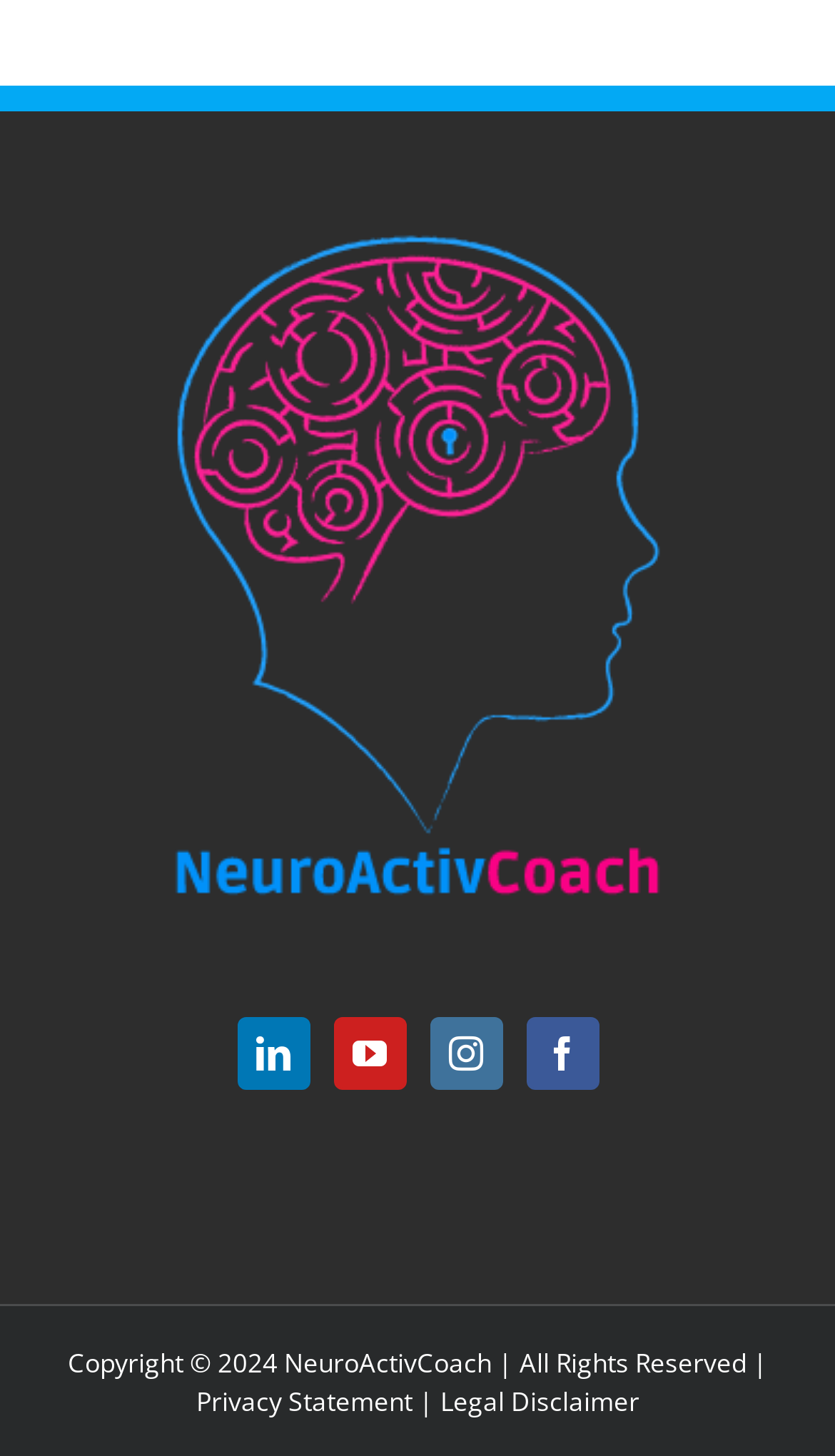What are the two links below the copyright information?
Look at the webpage screenshot and answer the question with a detailed explanation.

Below the copyright information, I found two links, which are 'Privacy Statement' and 'Legal Disclaimer', that provide additional information about the website's policies.